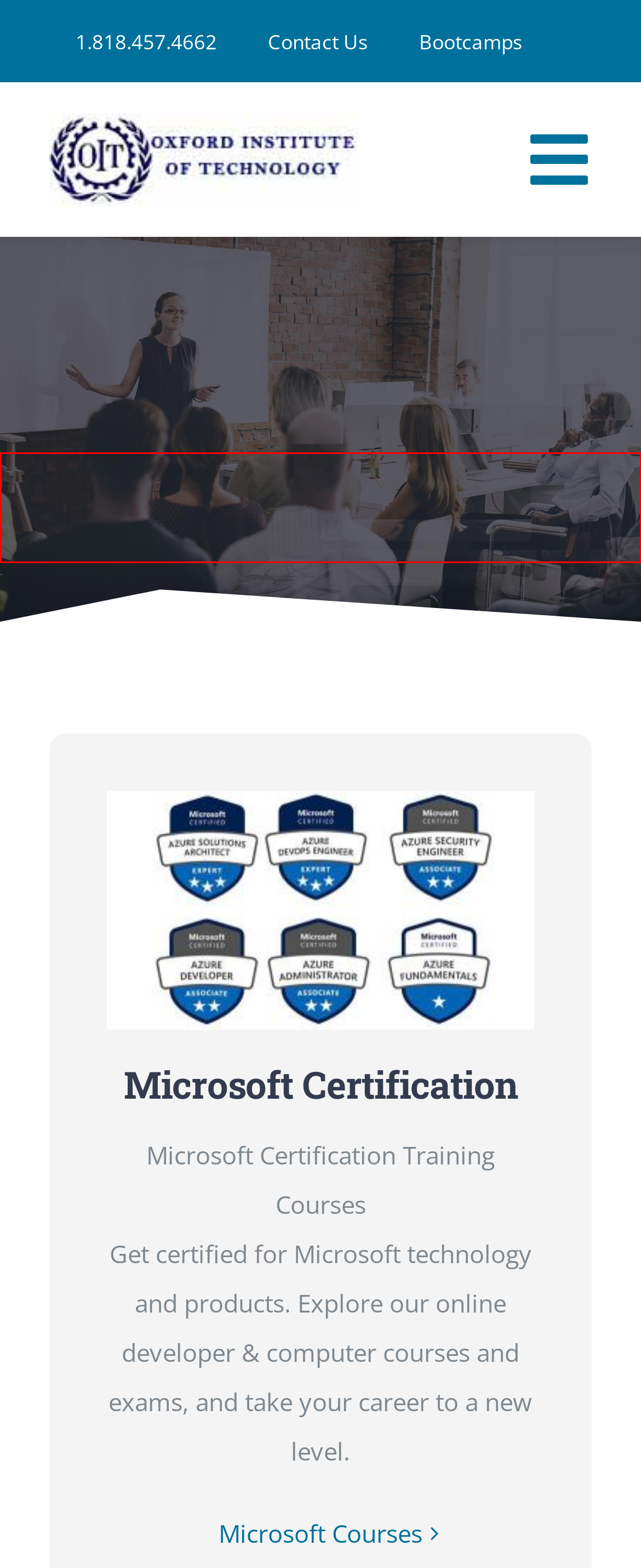You are given a screenshot of a webpage with a red rectangle bounding box. Choose the best webpage description that matches the new webpage after clicking the element in the bounding box. Here are the candidates:
A. Contact – Oxford Institute of Technology
B. Department of Defense (DOD) Directive 8140 – Oxford Institute of Technology
C. Bootcamps – Oxford Institute of Technology
D. AWS Certification Training Courses – Oxford Institute of Technology
E. Trade Adjustment Assistance for Workers (TAA) – Oxford Institute of Technology
F. Microsoft Certification Training Courses – Oxford Institute of Technology
G. Training Solutions – Oxford Institute of Technology
H. Cisco Certification Training Courses – Oxford Institute of Technology

C